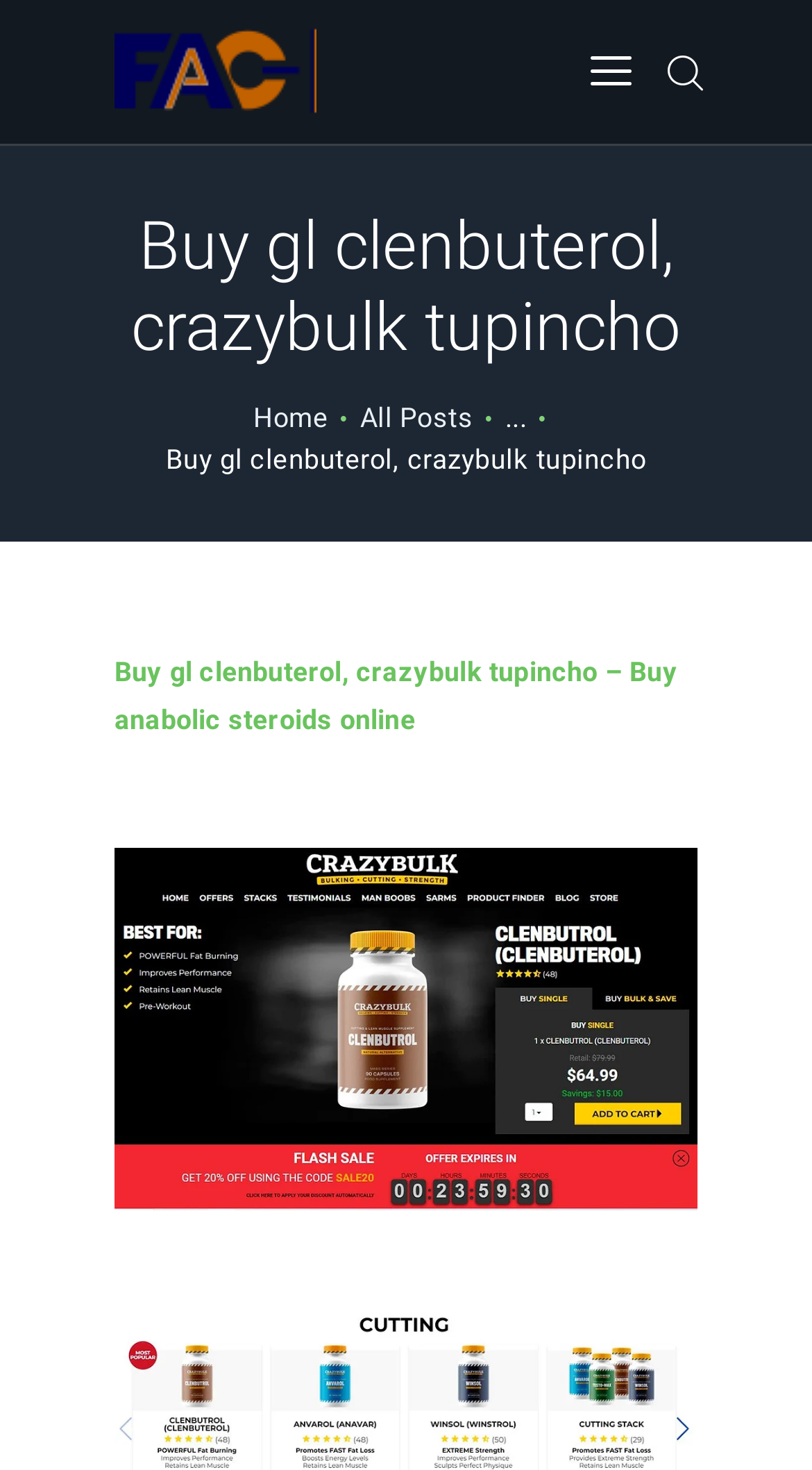Please find and give the text of the main heading on the webpage.

Buy gl clenbuterol, crazybulk tupincho